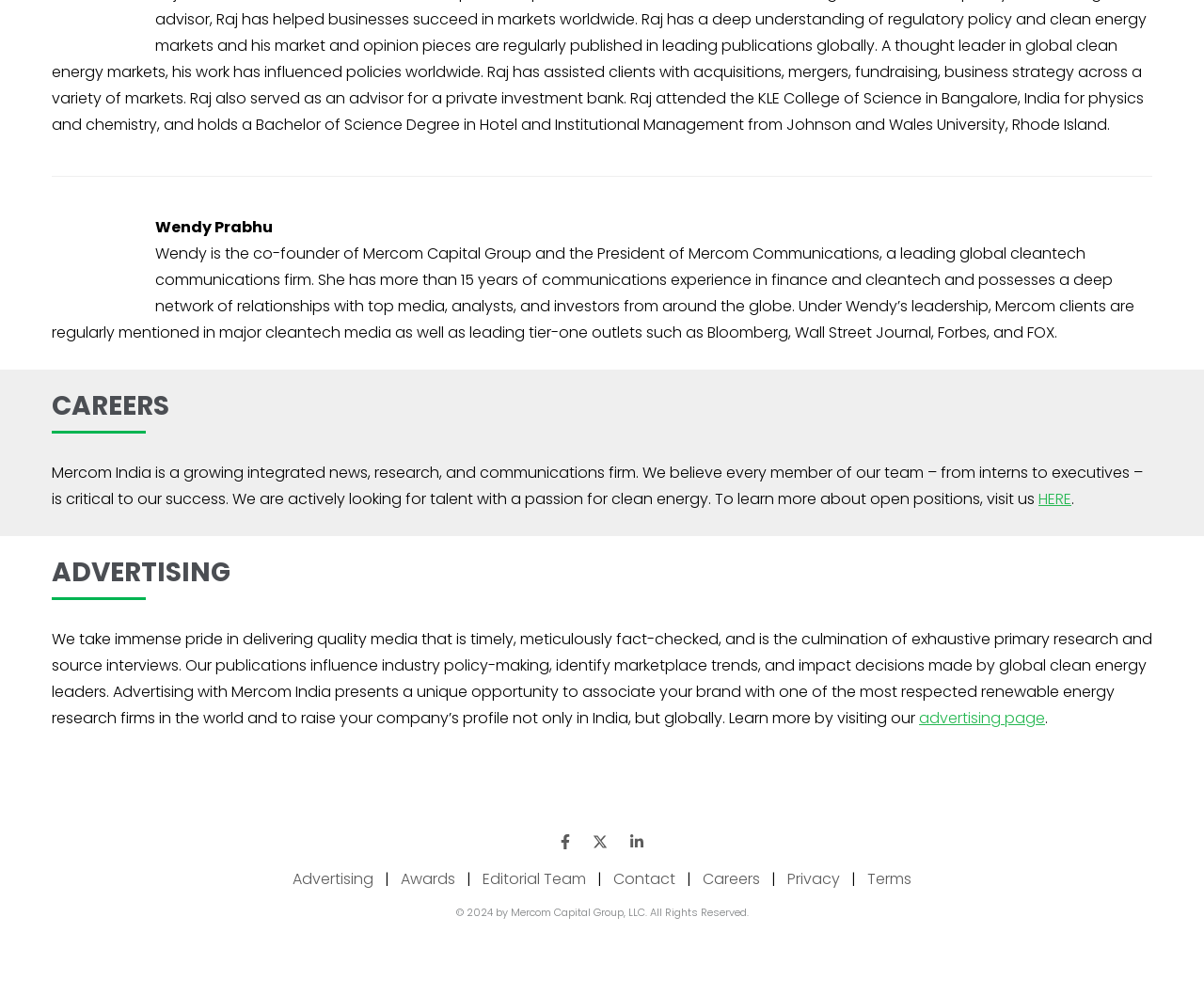Identify the bounding box coordinates of the region that should be clicked to execute the following instruction: "Learn more about open positions".

[0.862, 0.49, 0.89, 0.512]